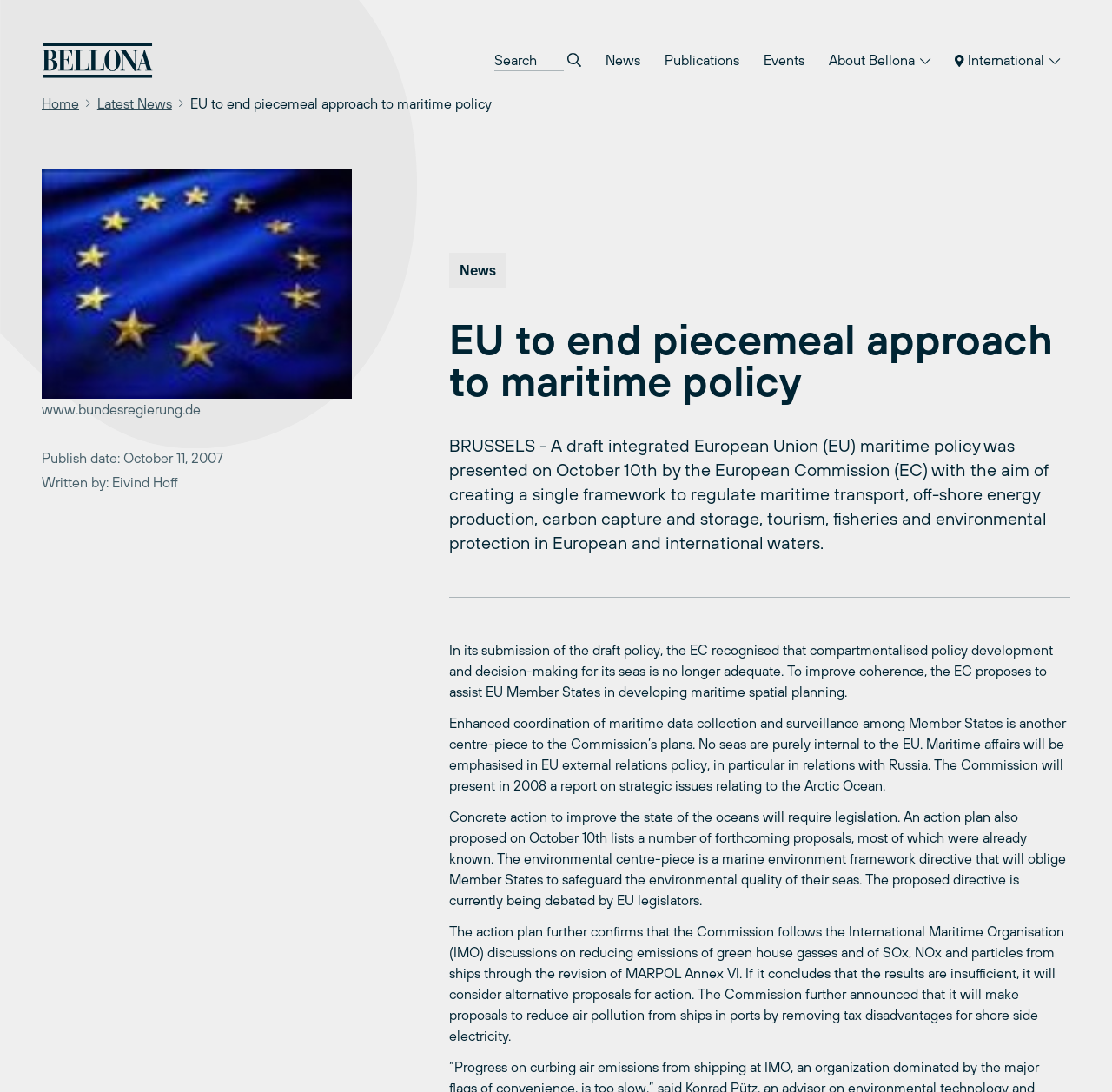Please give a succinct answer using a single word or phrase:
What is the date of the news article?

October 11, 2007